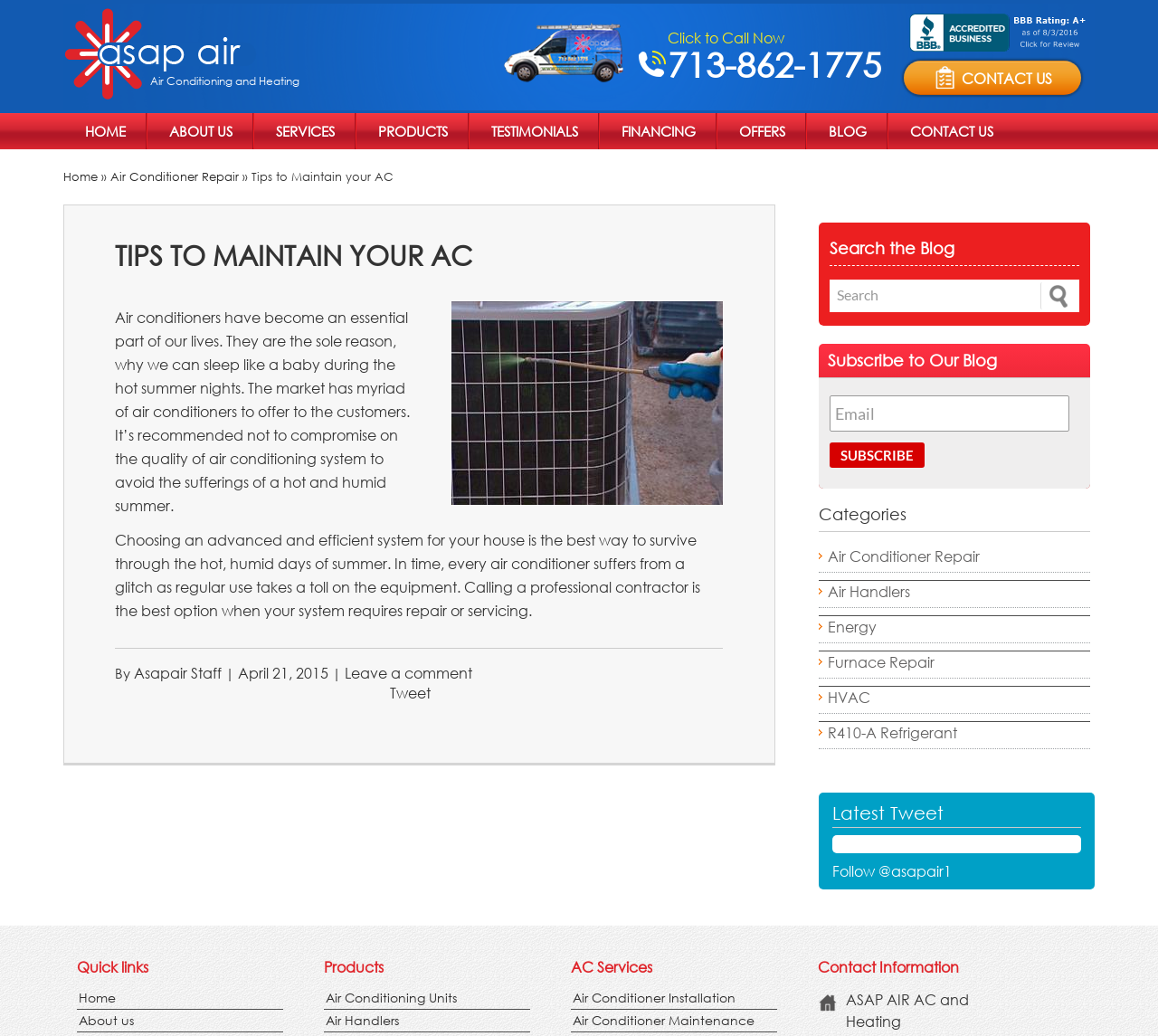Provide a one-word or short-phrase answer to the question:
What is the name of the company?

ASAP AIR A/C and Heating